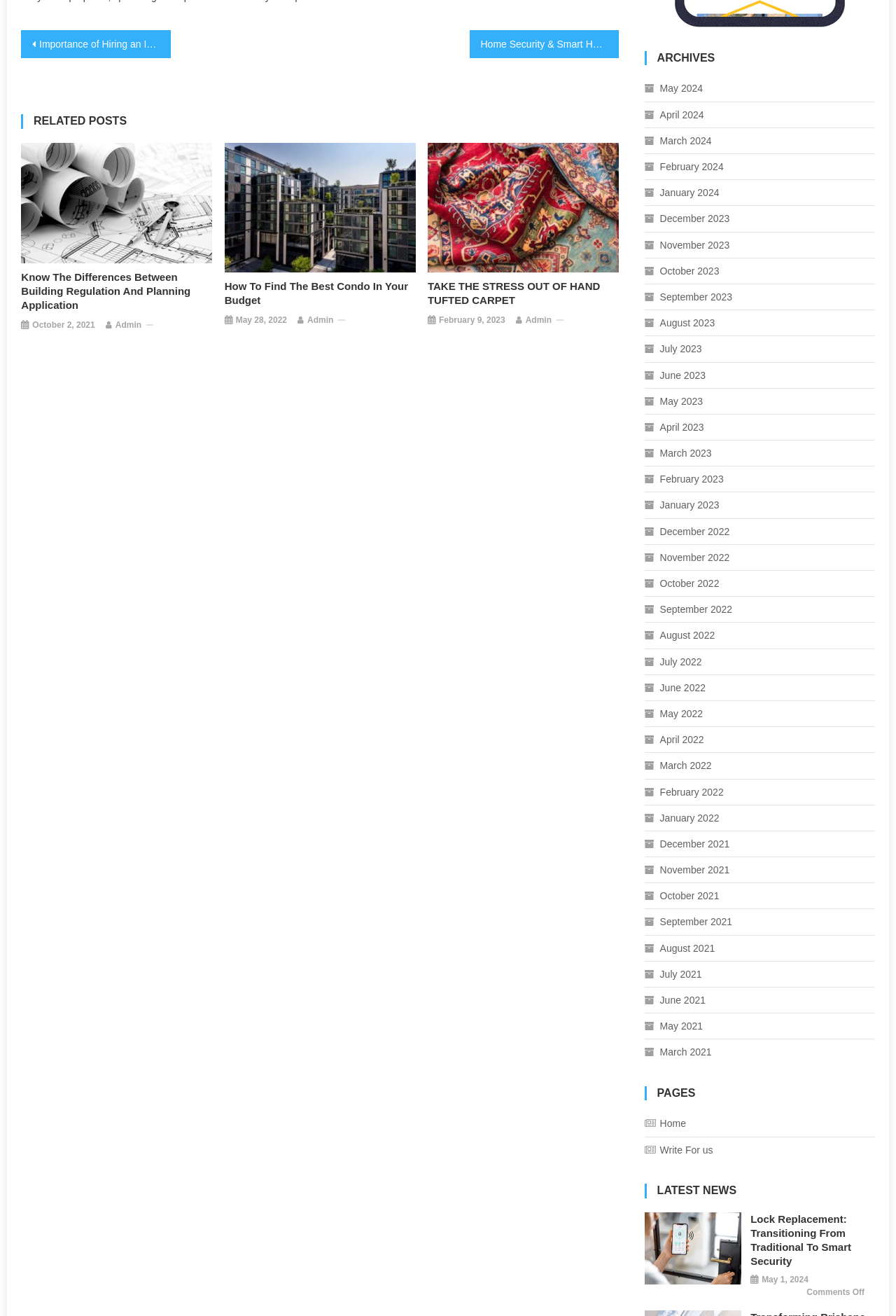Find the bounding box coordinates for the UI element that matches this description: "March 2022".

[0.719, 0.575, 0.794, 0.589]